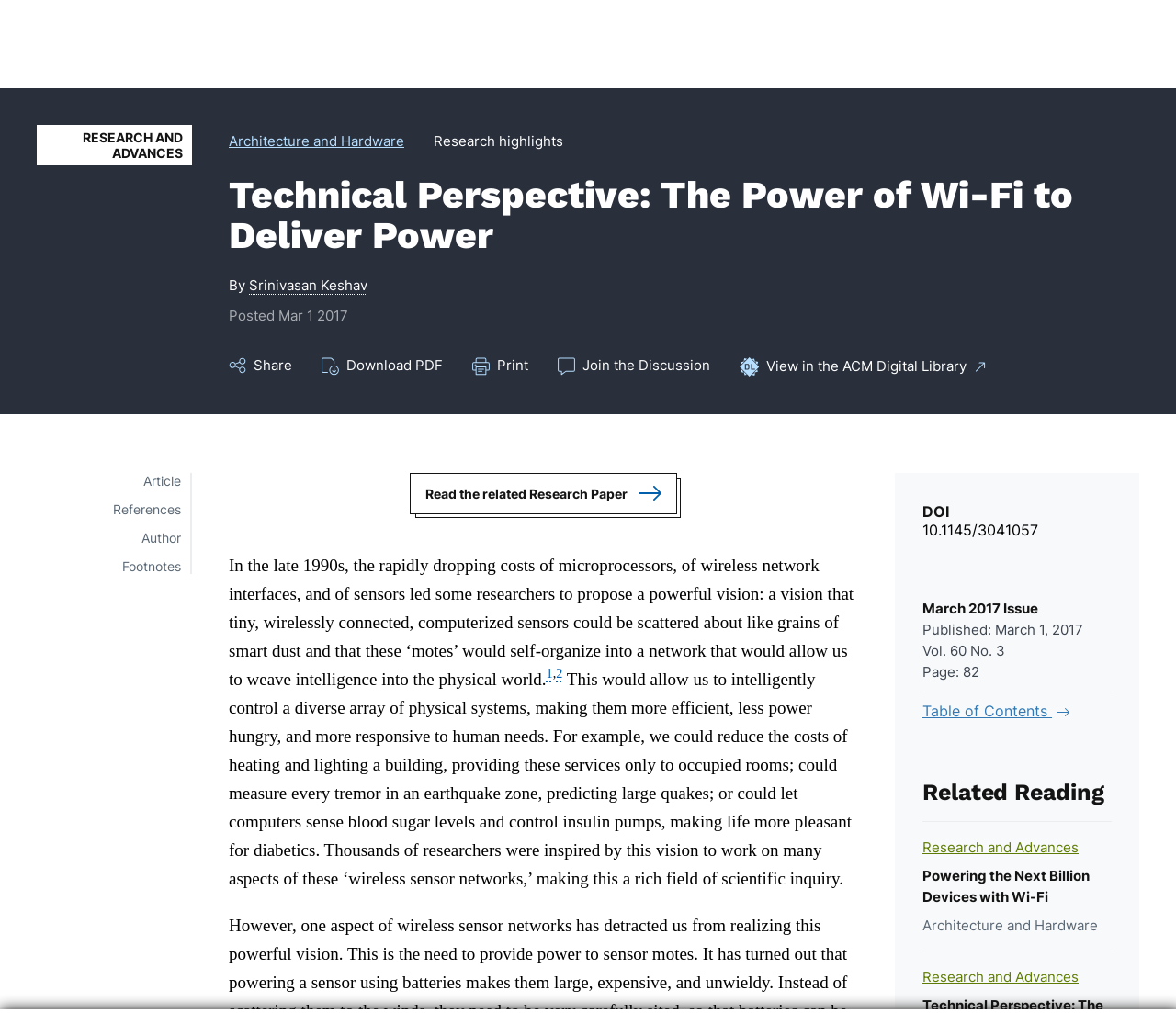Locate the bounding box coordinates of the item that should be clicked to fulfill the instruction: "Read the related research paper".

[0.348, 0.466, 0.576, 0.507]